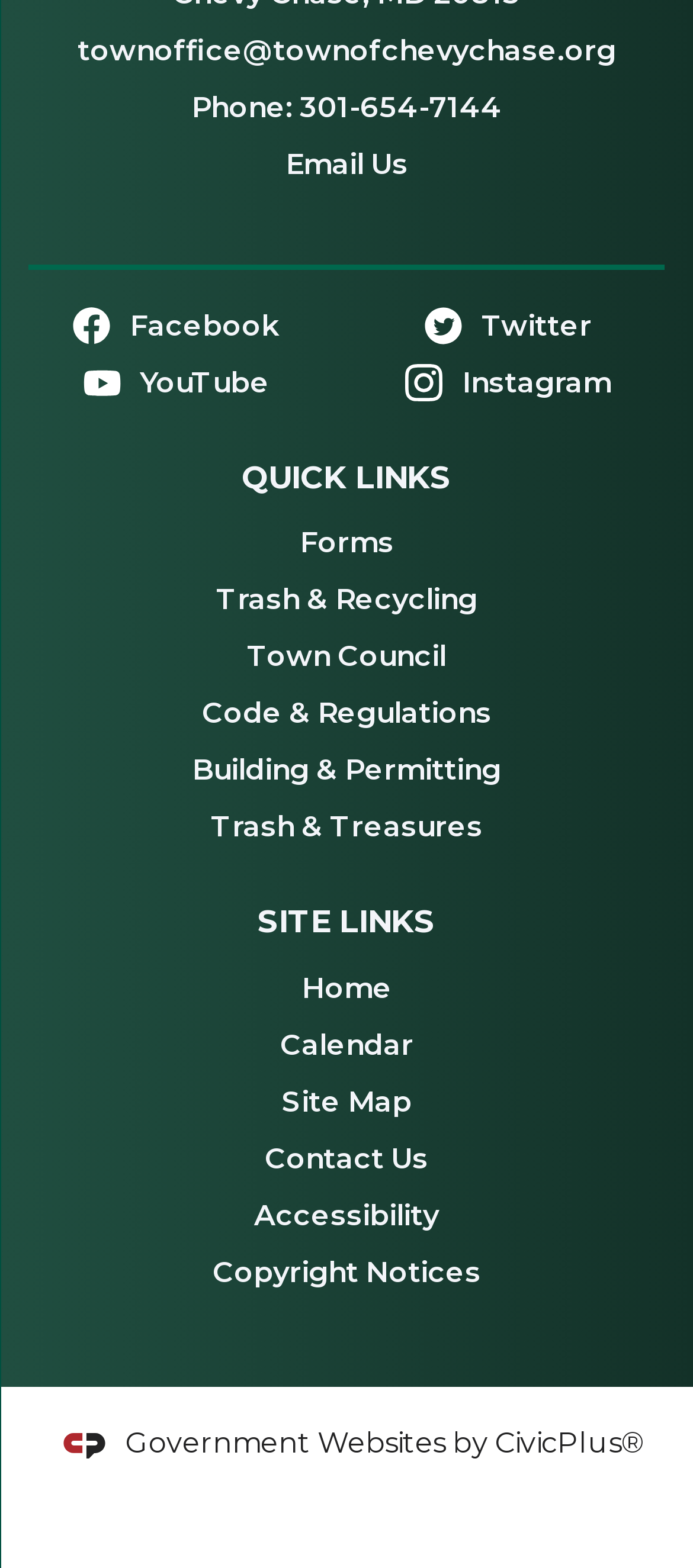Please identify the bounding box coordinates of the element that needs to be clicked to execute the following command: "Visit Facebook page". Provide the bounding box using four float numbers between 0 and 1, formatted as [left, top, right, bottom].

[0.105, 0.195, 0.415, 0.222]